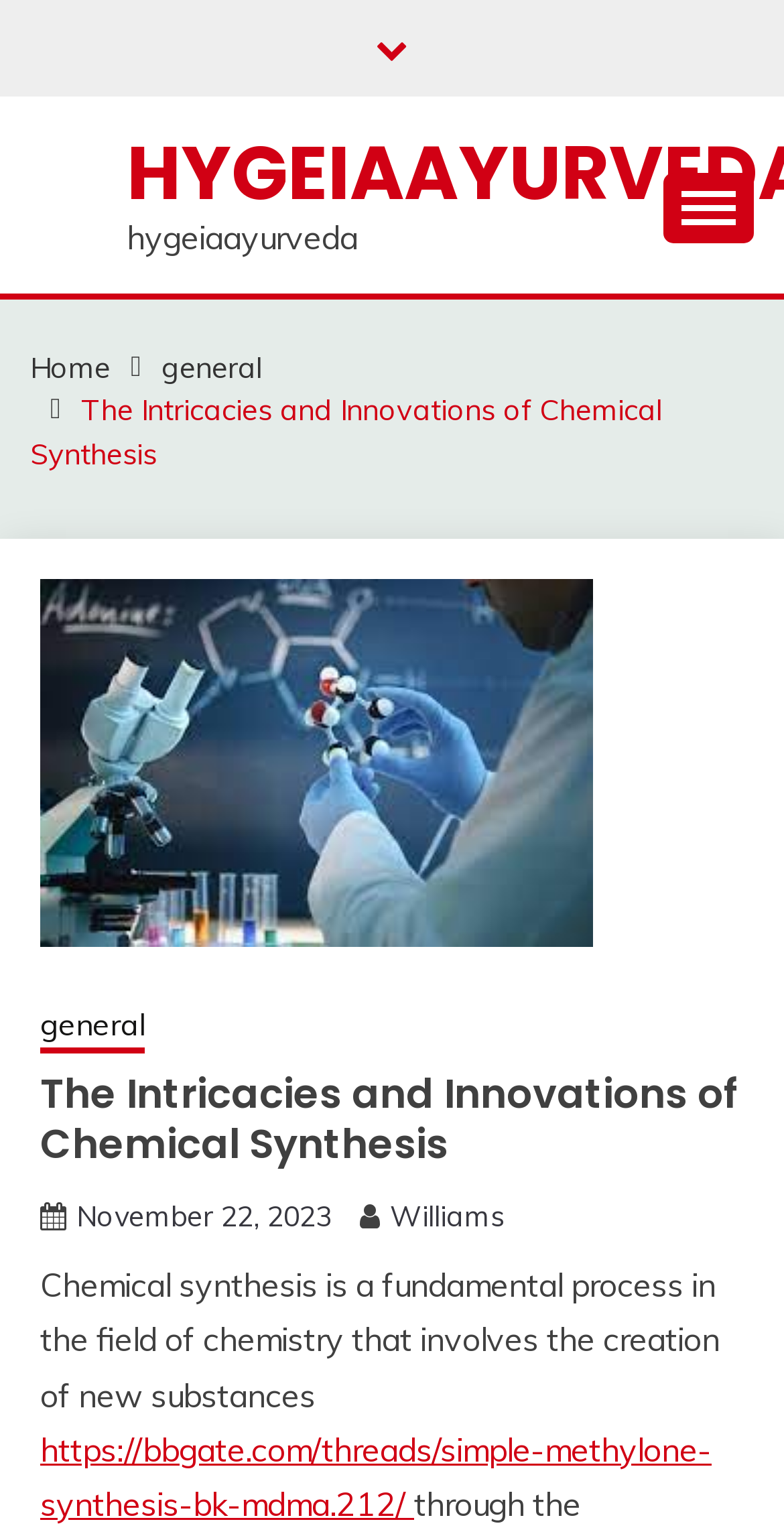Find and extract the text of the primary heading on the webpage.

The Intricacies and Innovations of Chemical Synthesis